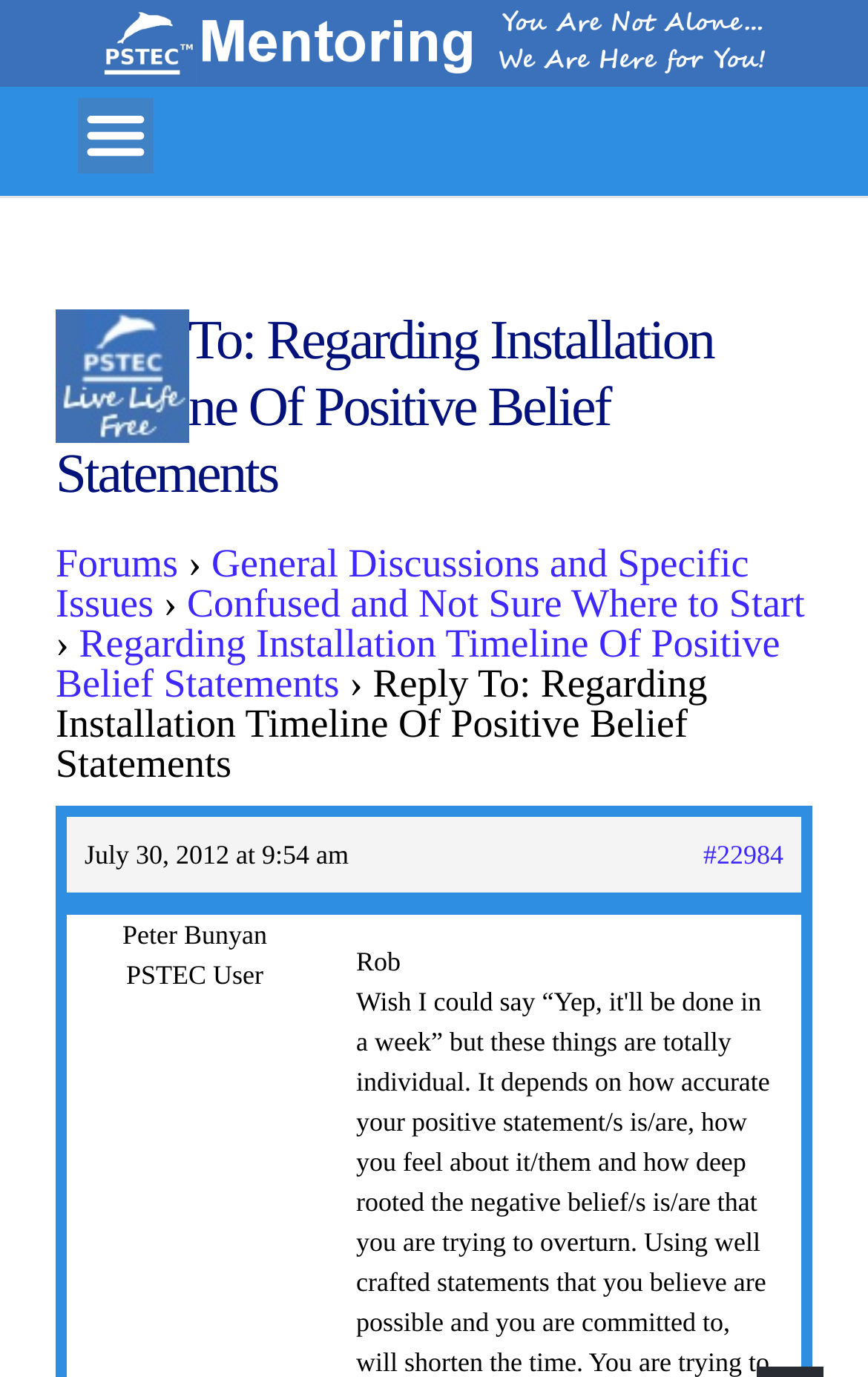Provide an in-depth description of the elements and layout of the webpage.

The webpage is about PSTEC Mentoring, with a prominent link at the top with the same title. To the right of the link, there is a small image. Below the image, there is a heading that reads "Reply To: Regarding Installation Timeline Of Positive Belief Statements". 

Under the heading, there are several links and static text elements arranged horizontally. The links include "Forums", "General Discussions and Specific Issues", "Confused and Not Sure Where to Start", and "Regarding Installation Timeline Of Positive Belief Statements". The static text elements are arrow symbols (›) separating the links. 

Further down, there is a section with a static text element displaying the date "July 30, 2012 at 9:54 am". To the right of the date, there is a link "#22984". Below the date, there are two static text elements displaying the names "Peter Bunyan" and "PSTEC User", with "Rob" positioned to the right of them.